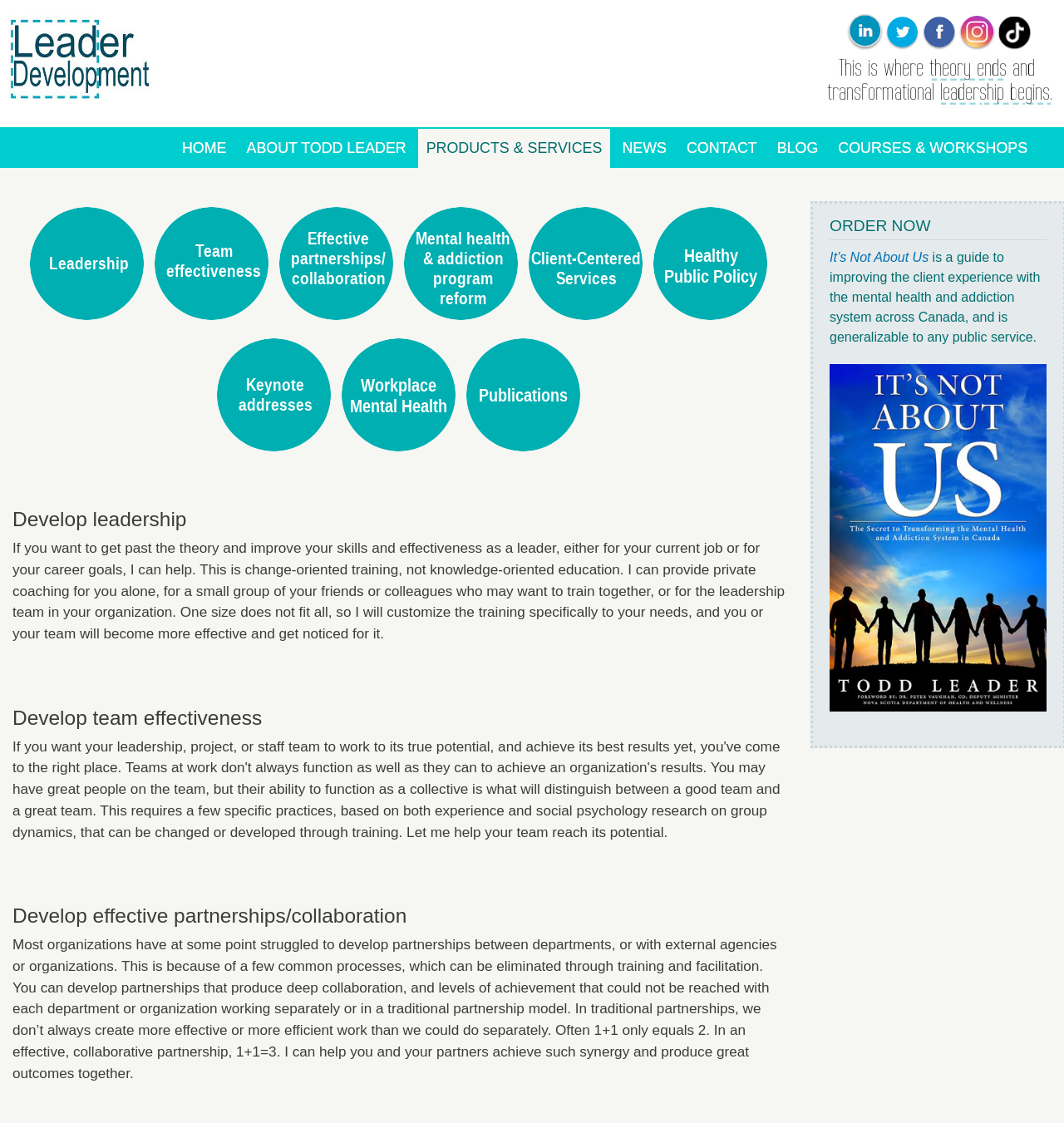Can you identify the bounding box coordinates of the clickable region needed to carry out this instruction: 'Click on the 'Leader Development' link'? The coordinates should be four float numbers within the range of 0 to 1, stated as [left, top, right, bottom].

[0.012, 0.127, 0.146, 0.172]